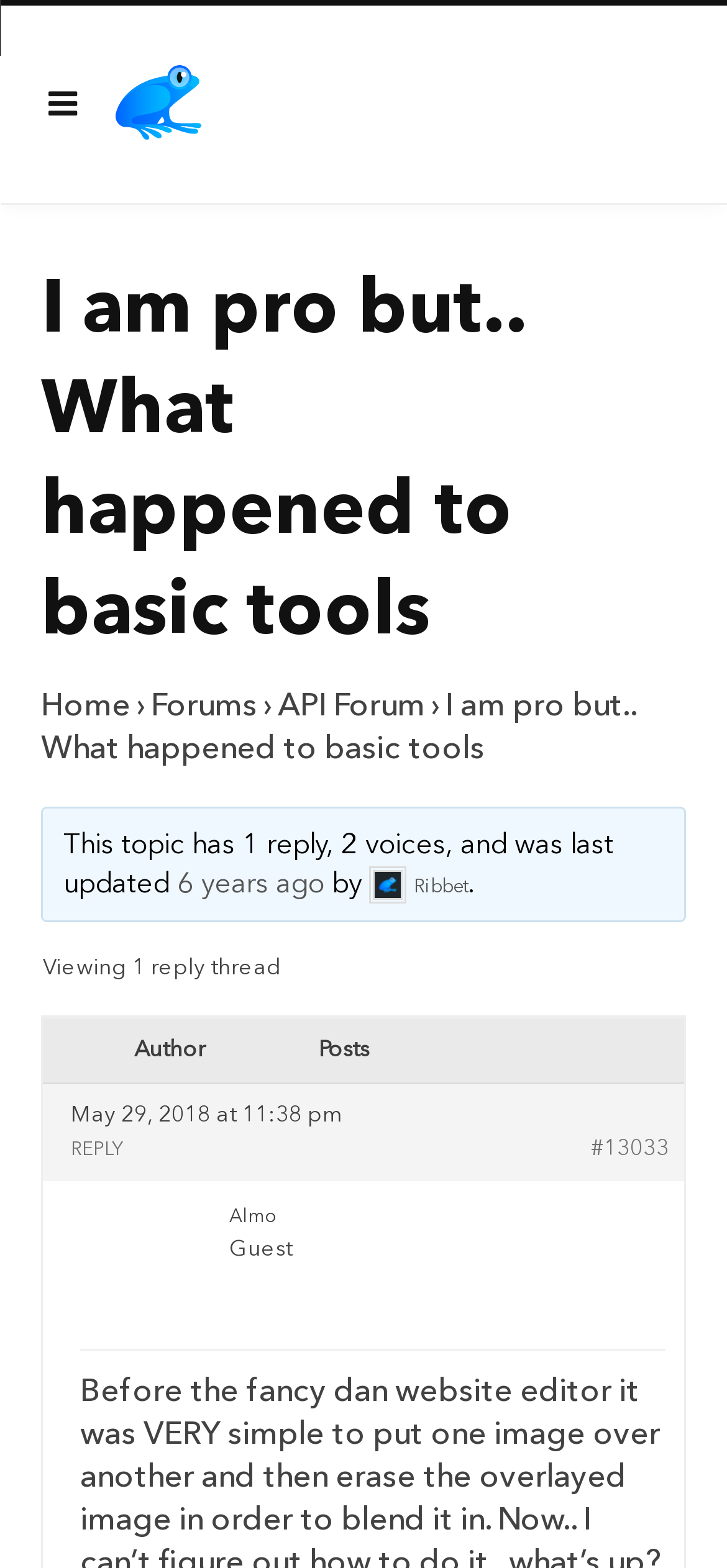Extract the main title from the webpage.

I am pro but.. What happened to basic tools